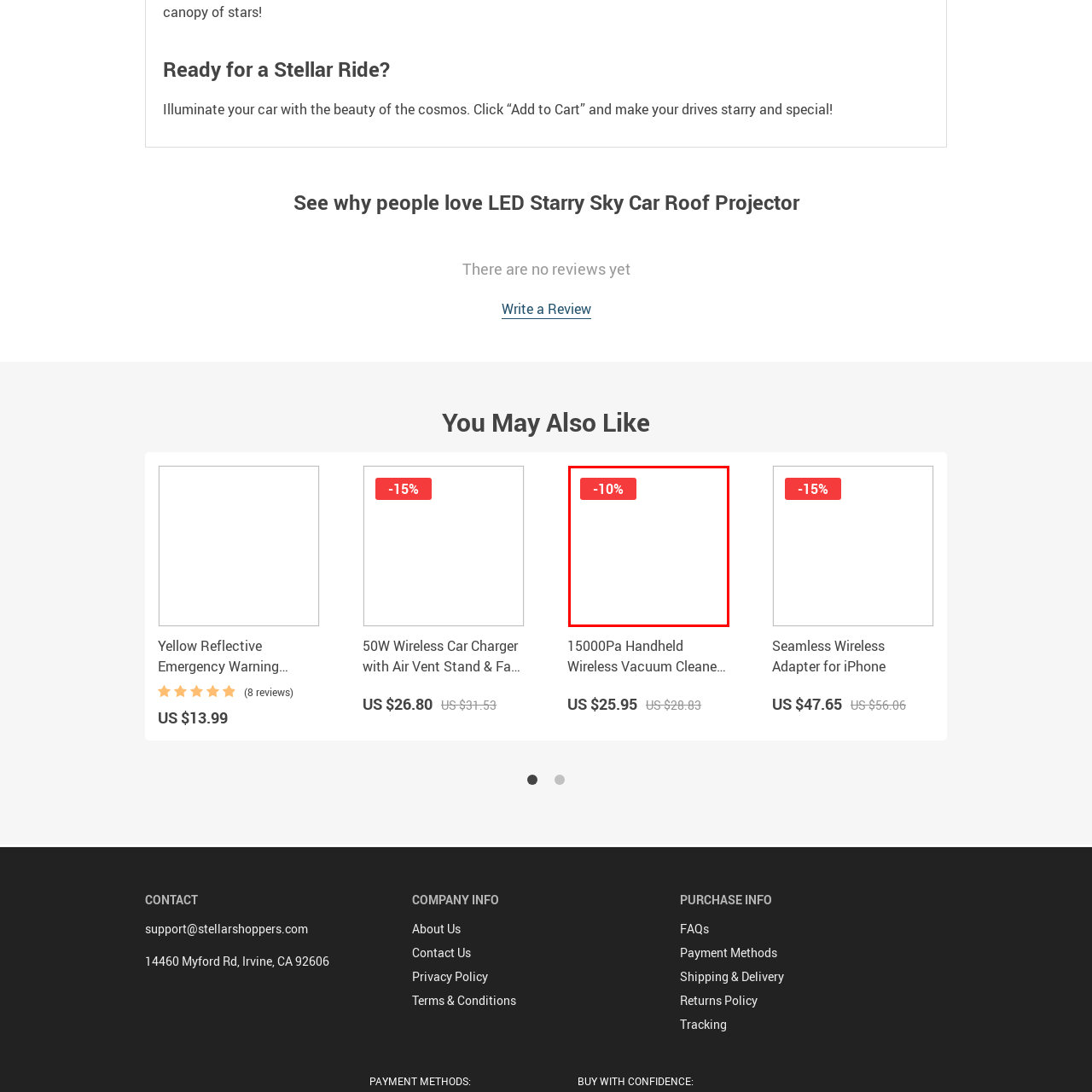What is the purpose of the discount tag?
Please analyze the image within the red bounding box and respond with a detailed answer to the question.

The discount tag is part of the marketing strategy to attract potential buyers' attention, encourage purchases, and create a sense of urgency to take advantage of the reduced price, ultimately driving sales and revenue.